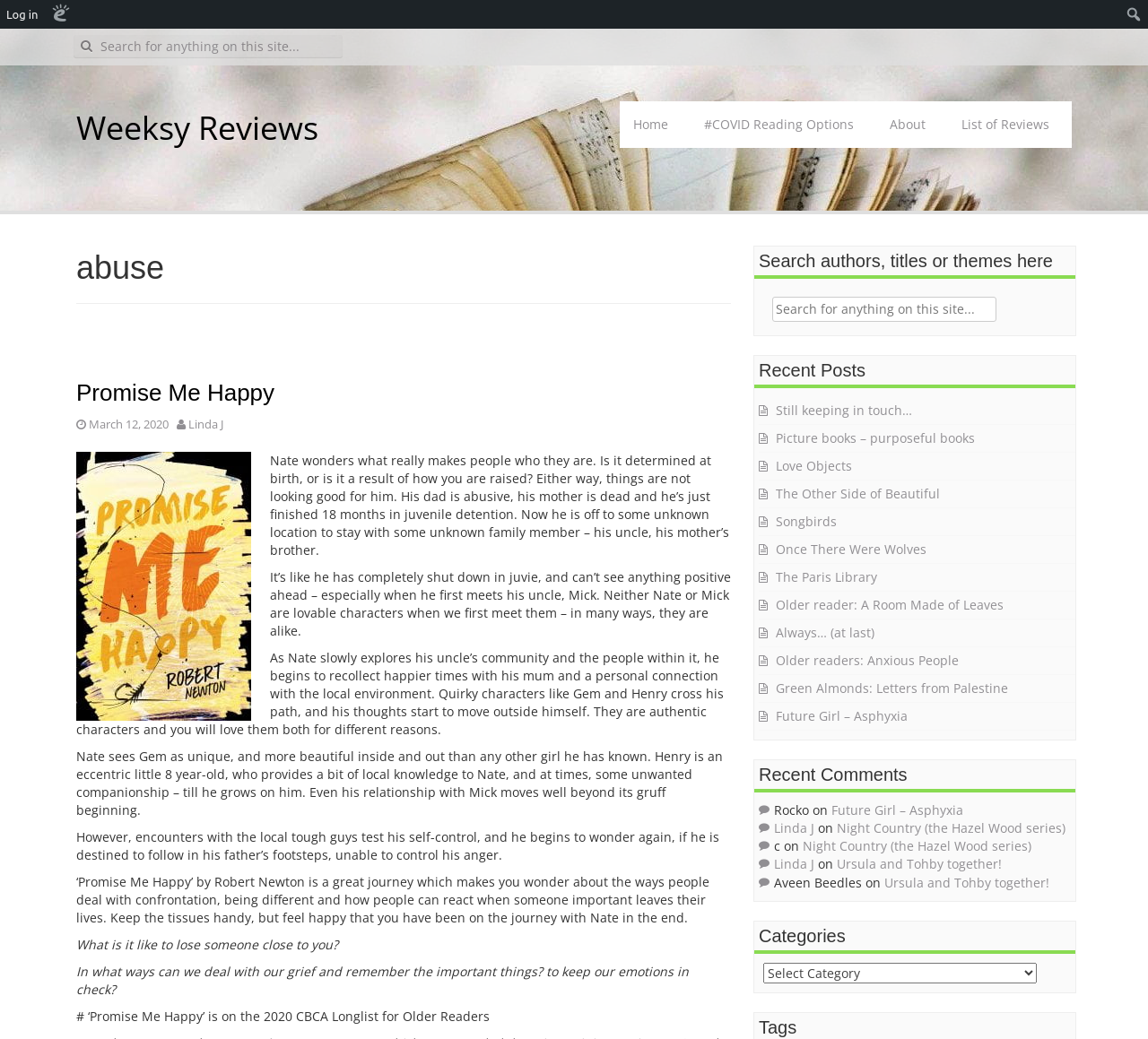Please locate the bounding box coordinates of the element that needs to be clicked to achieve the following instruction: "View the 'Recent Posts'". The coordinates should be four float numbers between 0 and 1, i.e., [left, top, right, bottom].

[0.676, 0.387, 0.795, 0.403]